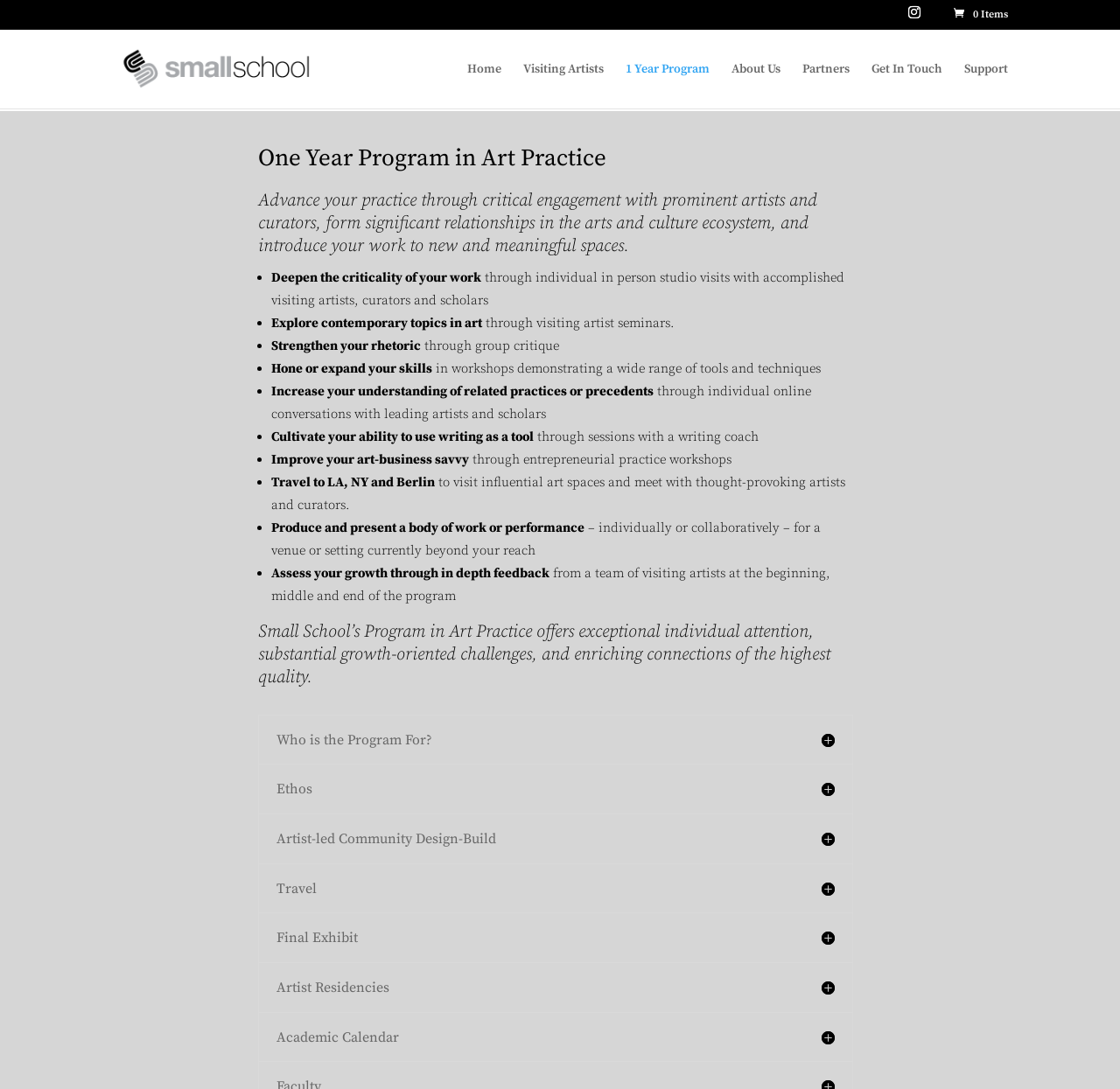Please identify the bounding box coordinates for the region that you need to click to follow this instruction: "Click the '1 Year Program' link".

[0.559, 0.057, 0.634, 0.099]